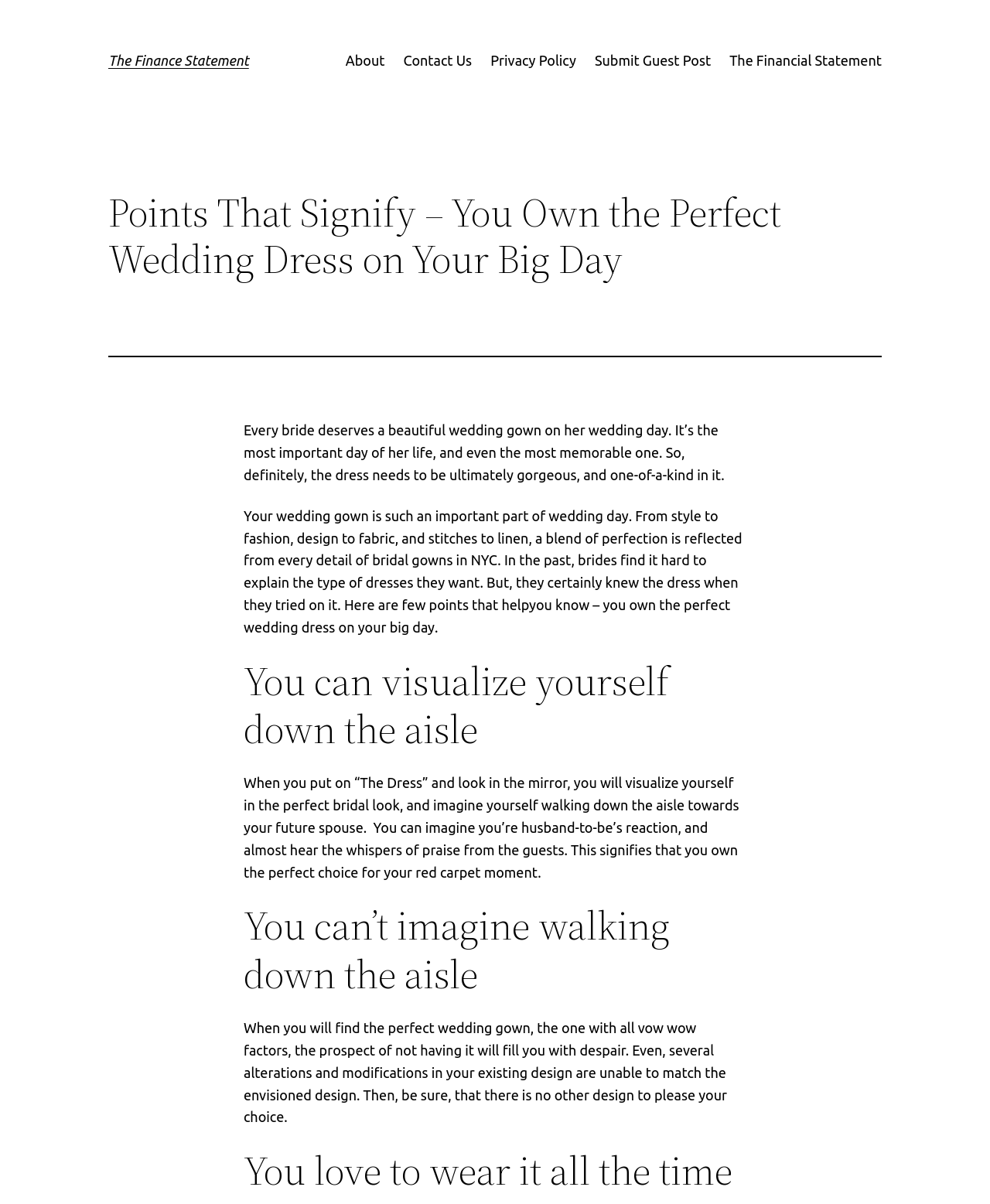Refer to the image and offer a detailed explanation in response to the question: What is the main topic of this webpage?

Based on the content of the webpage, it appears to be discussing the importance of finding the perfect wedding dress for a bride's big day. The text mentions the bride's desire for a beautiful and unique dress, and provides points to consider when searching for the perfect gown.